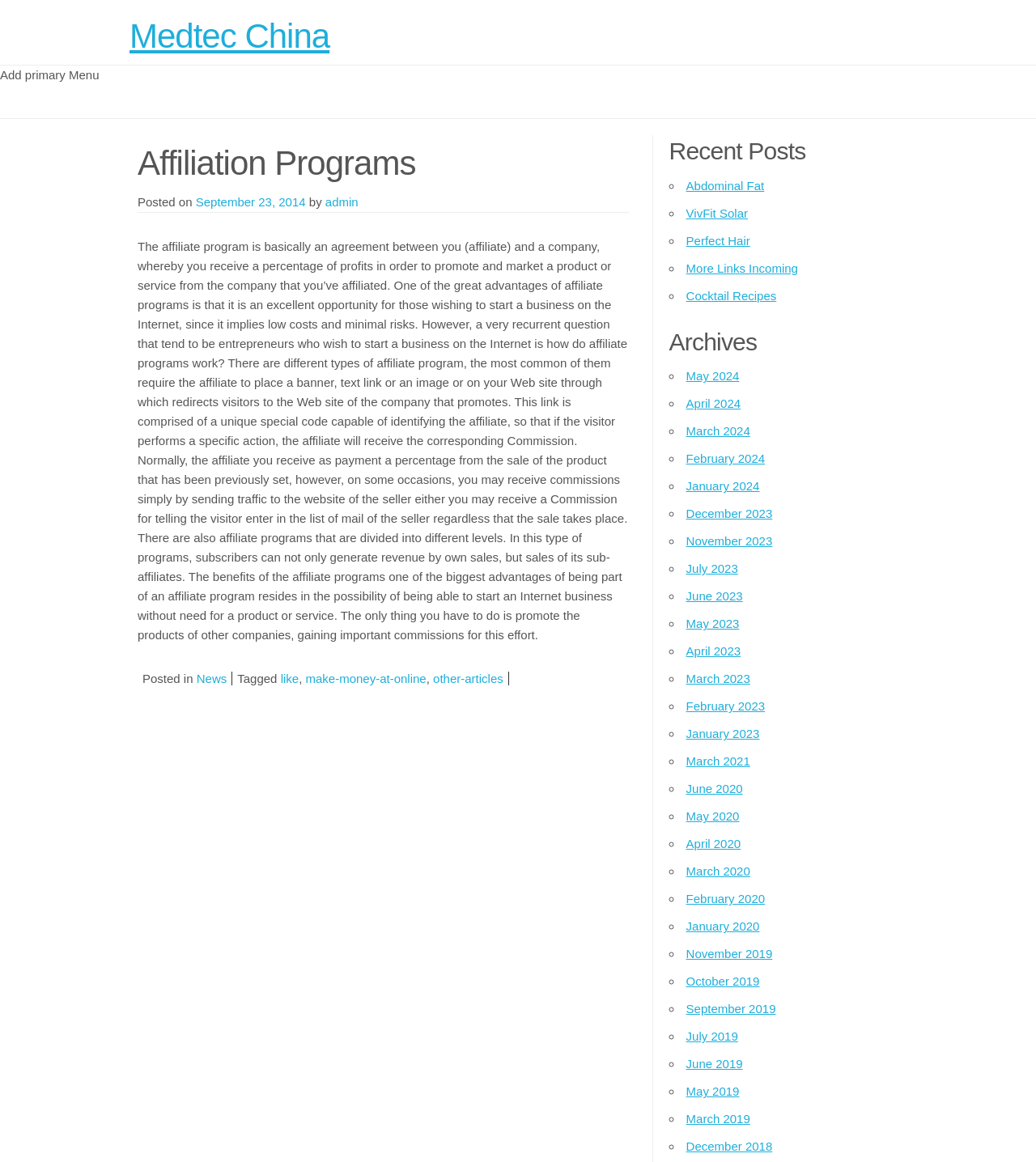Kindly respond to the following question with a single word or a brief phrase: 
What is the date of the oldest archive?

November 2019